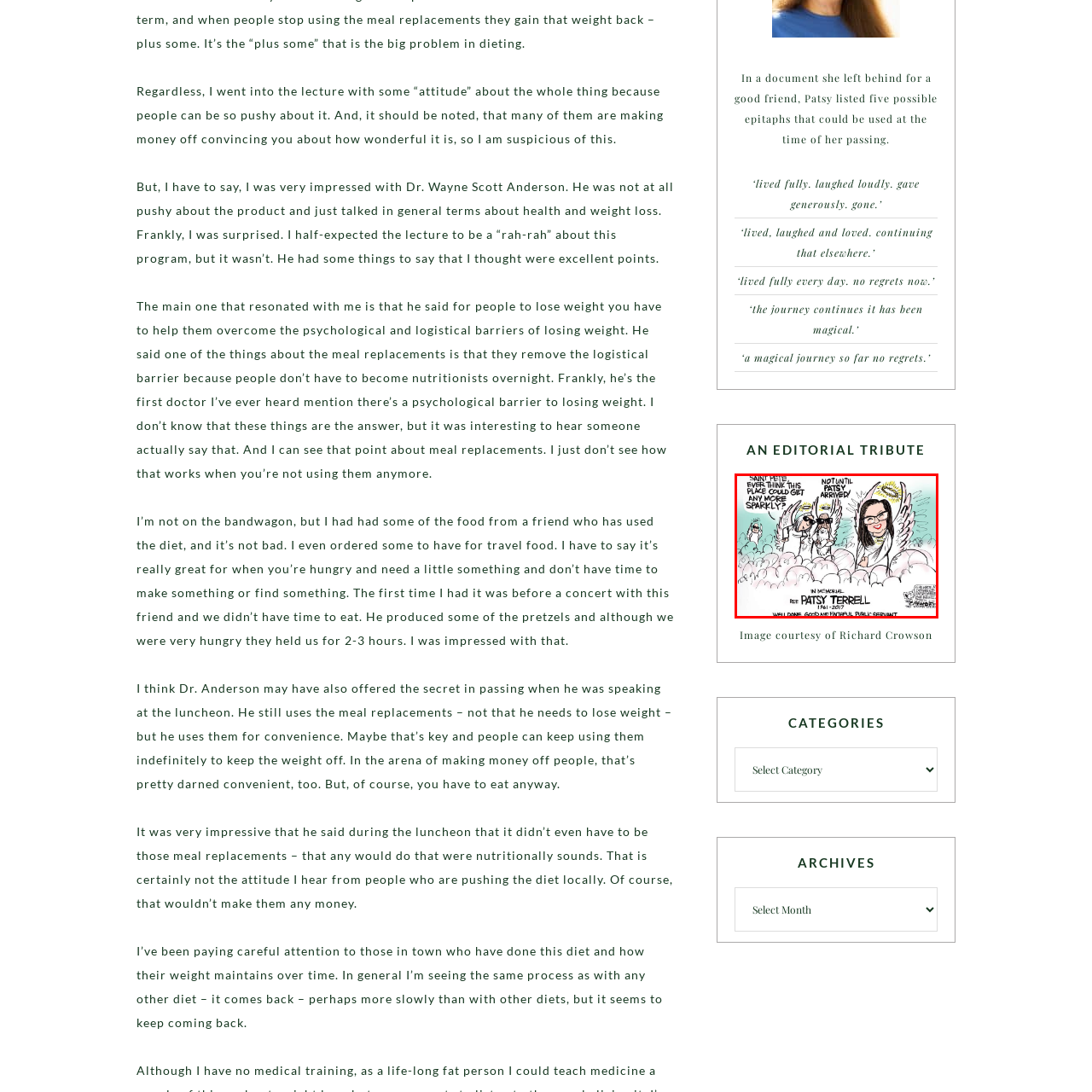Give a detailed account of the picture within the red bounded area.

The image features a whimsical cartoon tribute to Patsy Terrell, who passed away in 2017. Illustrated in a celestial setting, the cartoon shows Terrell as an angel, complete with wings and glasses, engaging with two other angels. One angel quips to Saint Peter, asking if the heavenly realm could become any more vibrant or "sparkly," to which the other angel humorously replies that it wouldn’t reach its full sparkle until Patsy arrived. The caption on the image invokes a sense of lighthearted celebration of Terrell's contributions, stating "IN MEMORIAL," alongside her name and years of life, emphasizing her legacy as a dedicated public servant. The overall tone is one of fond remembrance, mixing humor with affection in celebrating Patsy's impact.